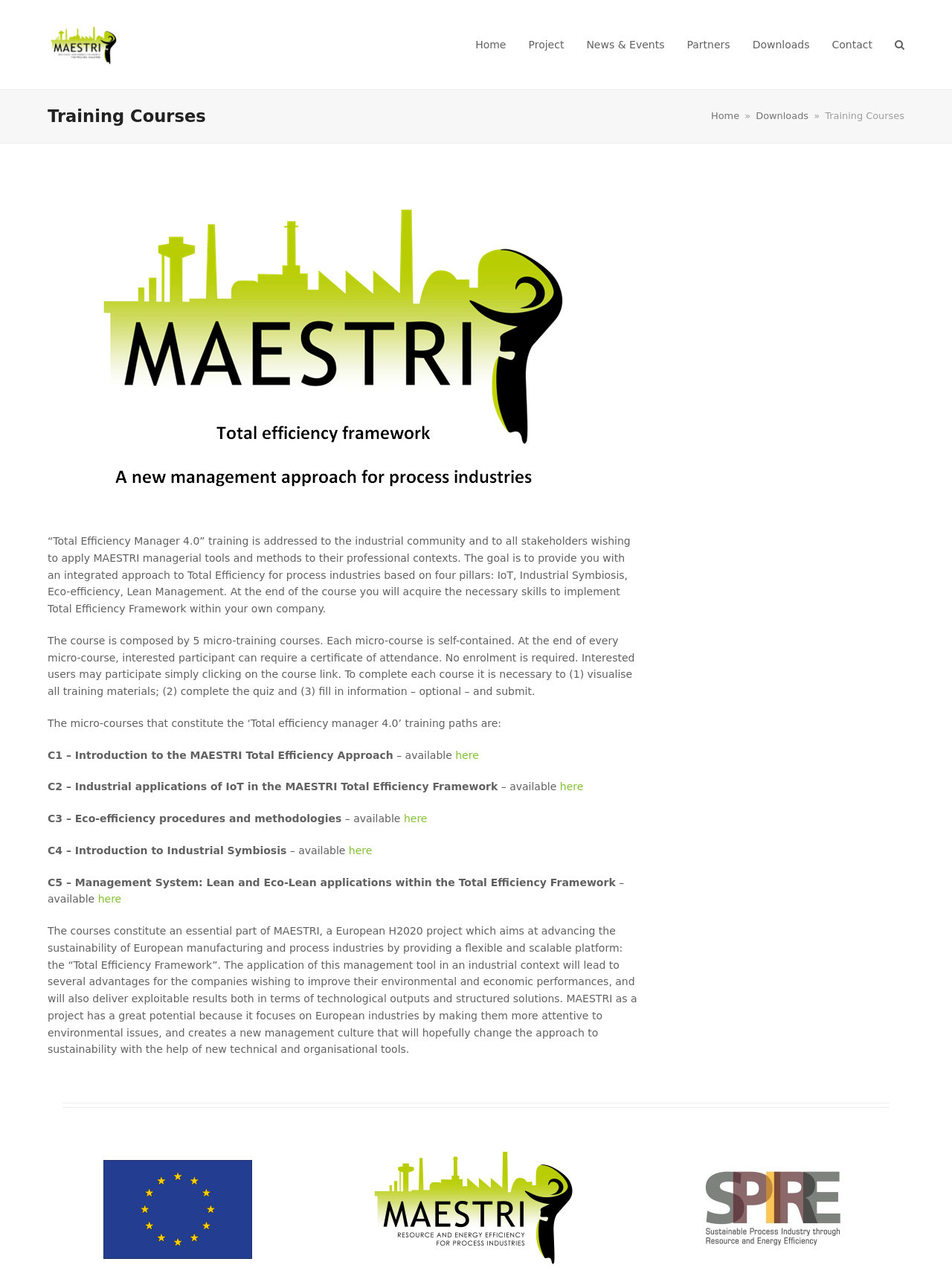Provide a comprehensive caption for the webpage.

This webpage is about MAESTRI's training courses, specifically the "Total Efficiency Manager 4.0" training. At the top, there is a logo and a navigation menu with links to "Home", "Project", "News & Events", "Partners", "Downloads", and "Contact". Below the navigation menu, there is a header section with a heading "Training Courses" and a breadcrumb navigation showing the current location.

The main content area is divided into two sections. On the left, there is a figure with an image, and on the right, there is a long article describing the "Total Efficiency Manager 4.0" training. The article explains that the training is designed for the industrial community and stakeholders who want to apply MAESTRI's managerial tools and methods to their professional contexts. It provides an integrated approach to Total Efficiency for process industries based on four pillars: IoT, Industrial Symbiosis, Eco-efficiency, and Lean Management.

The article also describes the course structure, which consists of five micro-training courses. Each micro-course is self-contained, and participants can request a certificate of attendance at the end of each course. The micro-courses are listed below, with links to access each course. The courses are: "C1 – Introduction to the MAESTRI Total Efficiency Approach", "C2 – Industrial applications of IoT in the MAESTRI Total Efficiency Framework", "C3 – Eco-efficiency procedures and methodologies", "C4 – Introduction to Industrial Symbiosis", and "C5 – Management System: Lean and Eco-Lean applications within the Total Efficiency Framework".

At the bottom of the page, there are three figures with images, which are likely related to the MAESTRI project.